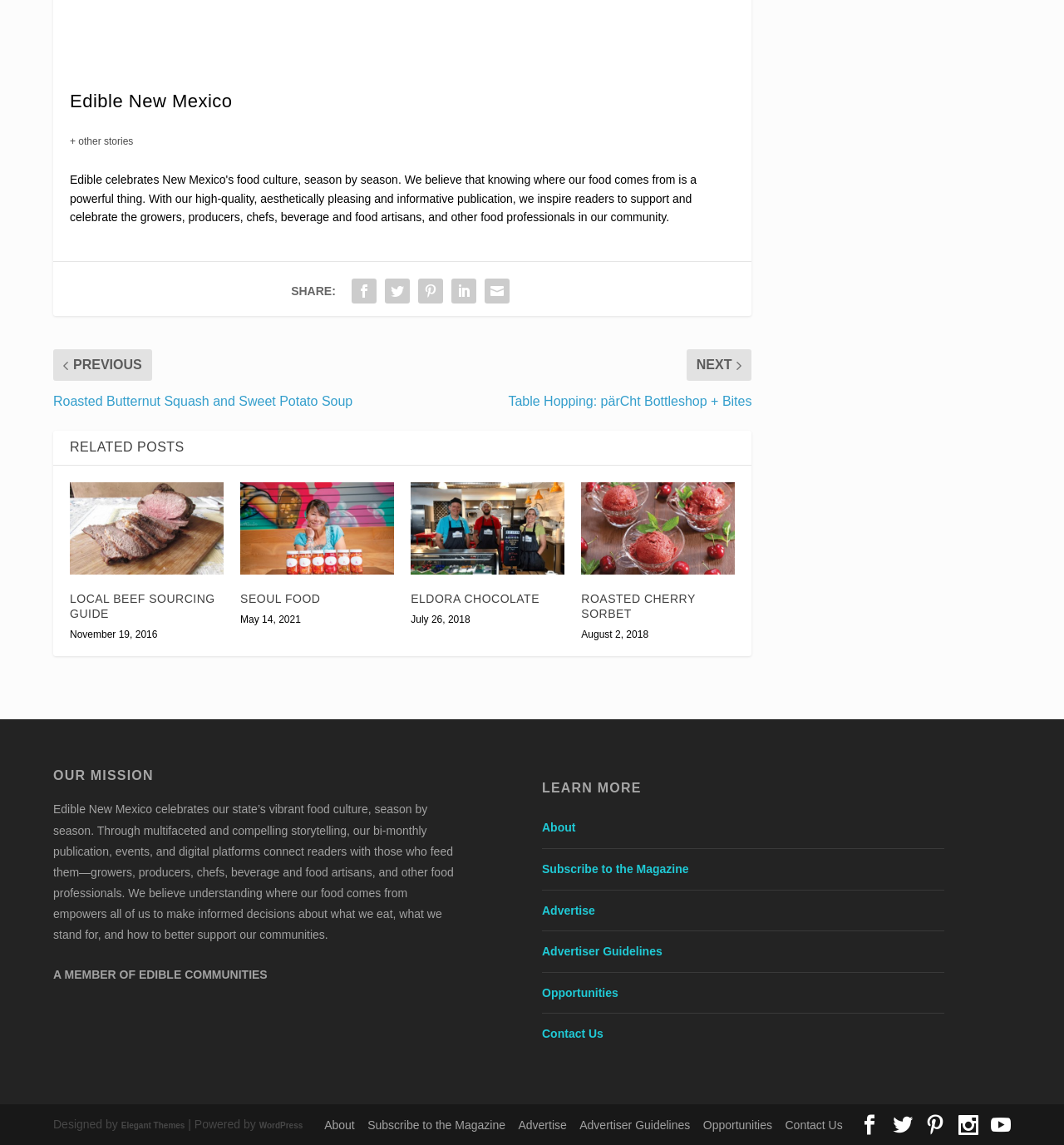Please indicate the bounding box coordinates for the clickable area to complete the following task: "Click on the 'Edible New Mexico' link". The coordinates should be specified as four float numbers between 0 and 1, i.e., [left, top, right, bottom].

[0.066, 0.059, 0.218, 0.078]